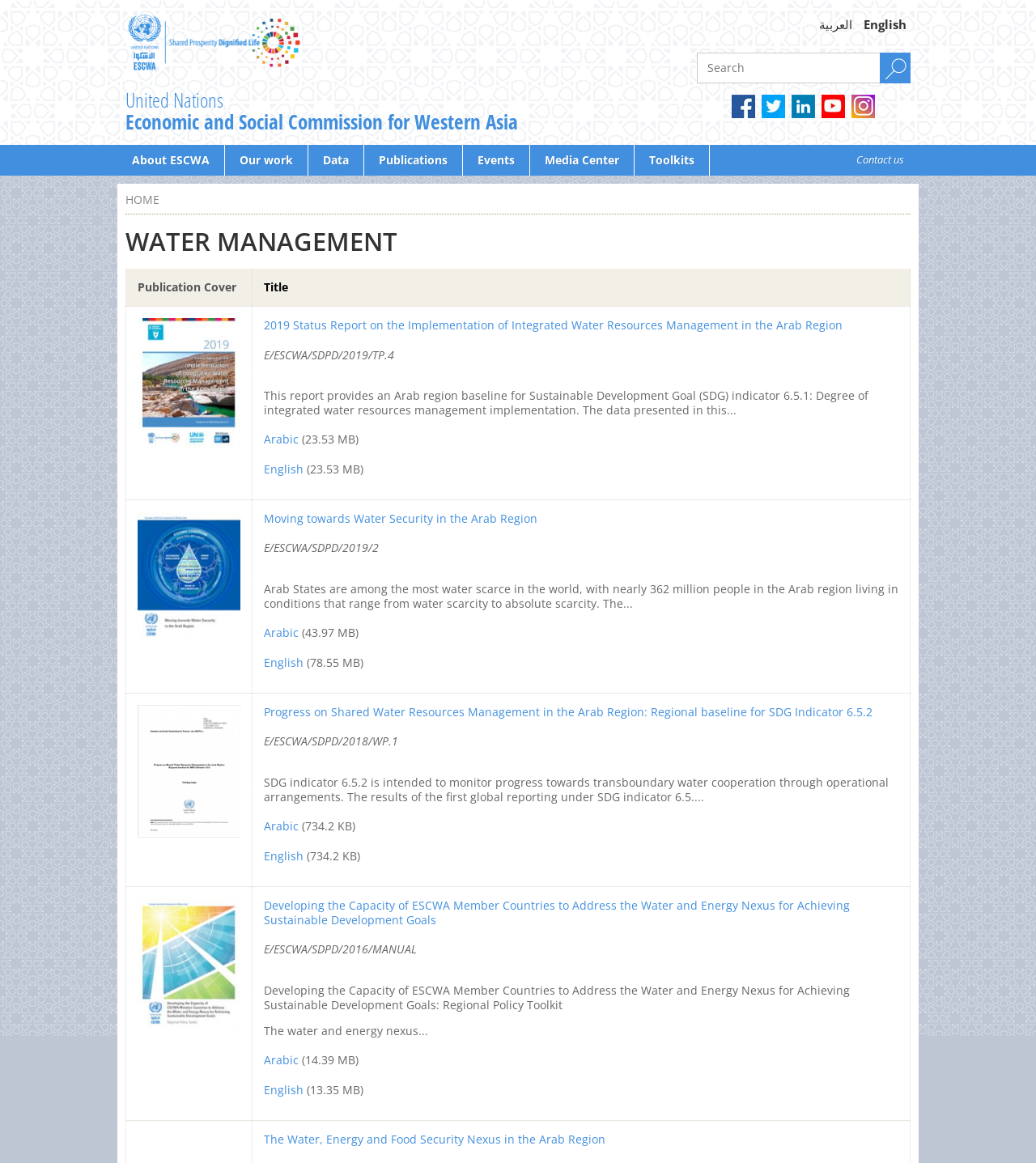Kindly determine the bounding box coordinates for the area that needs to be clicked to execute this instruction: "Read 2019 Status Report on the Implementation of Integrated Water Resources Management in the Arab Region".

[0.255, 0.273, 0.813, 0.286]